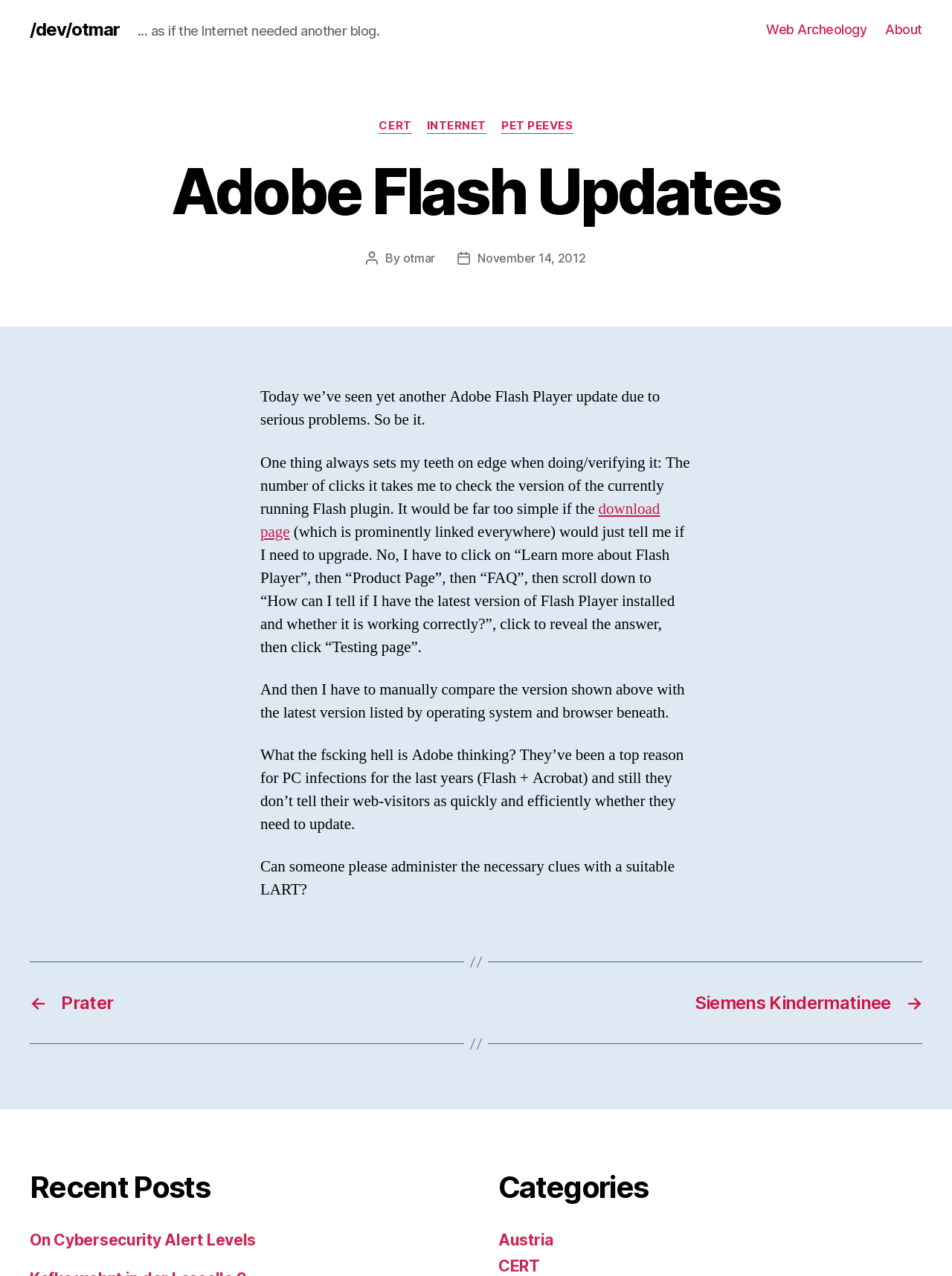Generate an in-depth caption that captures all aspects of the webpage.

The webpage is a blog post titled "Adobe Flash Updates" on the website "/dev/otmar". At the top, there is a horizontal navigation bar with links to "Web Archeology" and "About". Below the navigation bar, there is a brief tagline that reads "... as if the Internet needed another blog."

The main content of the webpage is an article with a heading "Adobe Flash Updates" and several paragraphs of text. The article discusses the author's frustration with Adobe Flash Player updates and the difficulty of checking the version of the currently running Flash plugin. The text is divided into several paragraphs, with links to other pages, such as the "download page", scattered throughout.

To the right of the article heading, there are three links to categories: "CERT", "INTERNET", and "PET PEEVES". Below the article, there is a section with the author's name, "otmar", and the post date, "November 14, 2012".

At the bottom of the page, there are two sections: "Recent Posts" and "Categories". The "Recent Posts" section has a link to a post titled "On Cybersecurity Alert Levels", while the "Categories" section has links to categories such as "Austria" and "CERT". There is also a navigation bar with links to other posts, including "Prater" and "Siemens Kindermatinee".